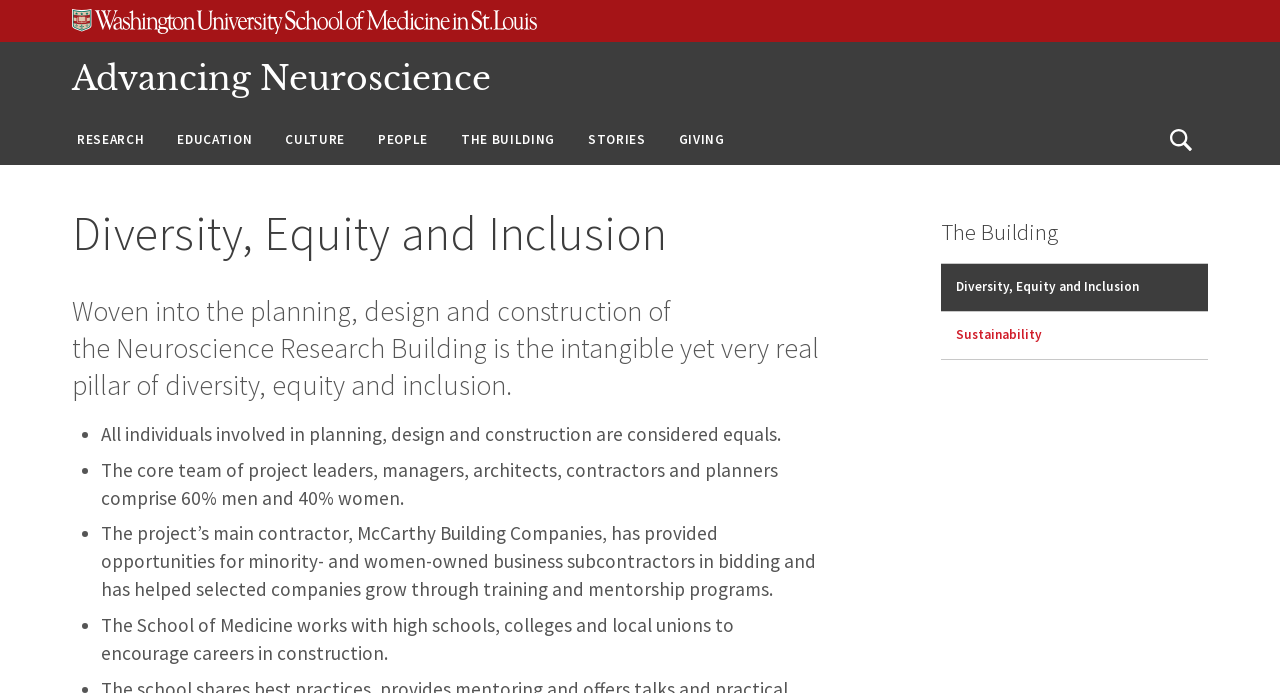What is the goal of the School of Medicine's collaboration with high schools, colleges, and local unions?
Look at the image and construct a detailed response to the question.

The webpage states that the School of Medicine works with high schools, colleges, and local unions to encourage careers in construction, suggesting that the goal of this collaboration is to promote and support careers in the construction industry.